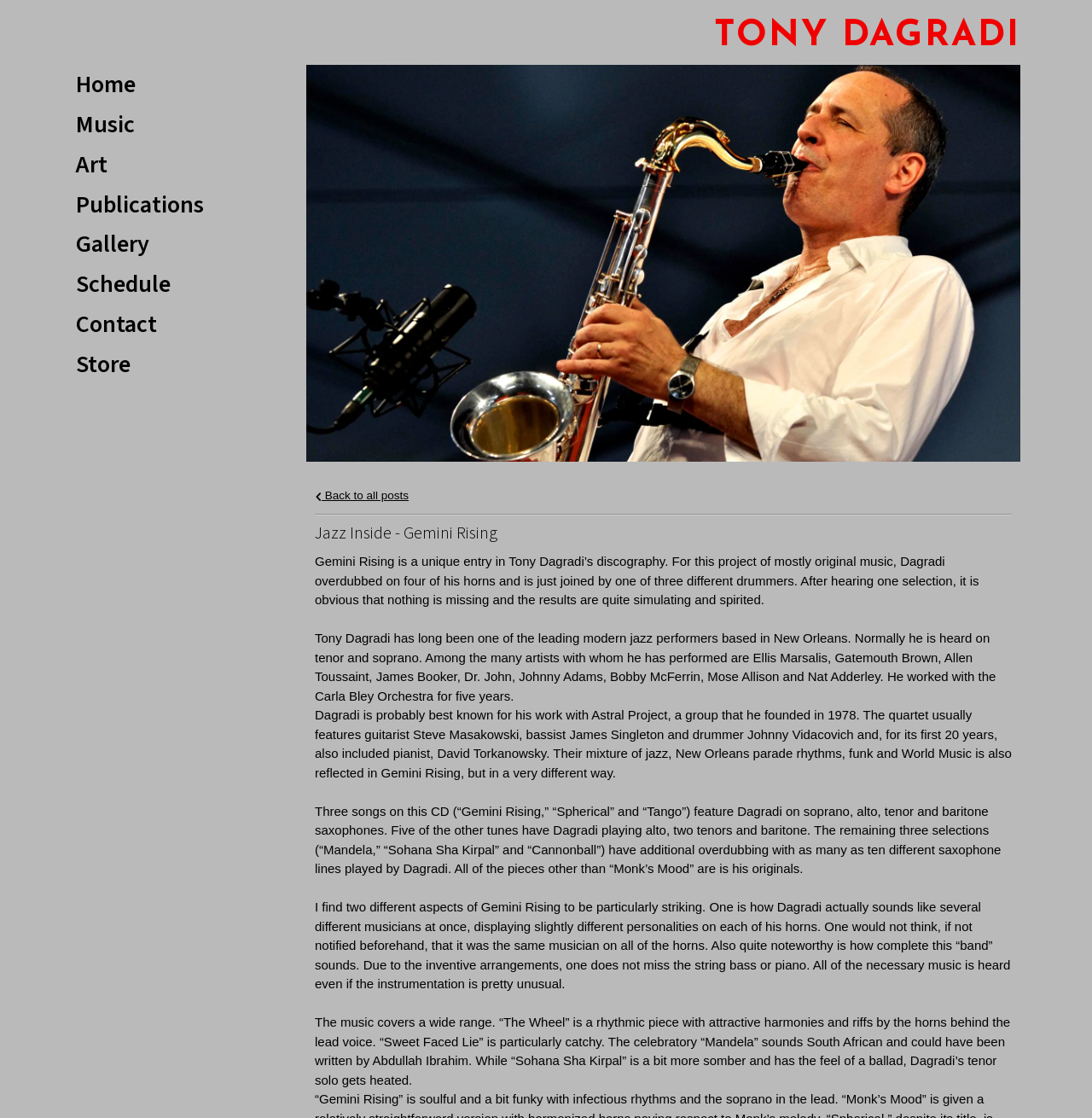Based on what you see in the screenshot, provide a thorough answer to this question: How many different saxophones does Tony Dagradi play on the CD 'Gemini Rising'?

I found the answer by reading the text 'Three songs on this CD (“Gemini Rising,” “Spherical” and “Tango”) feature Dagradi on soprano, alto, tenor and baritone saxophones.' which indicates that Tony Dagradi plays four different saxophones on the CD.